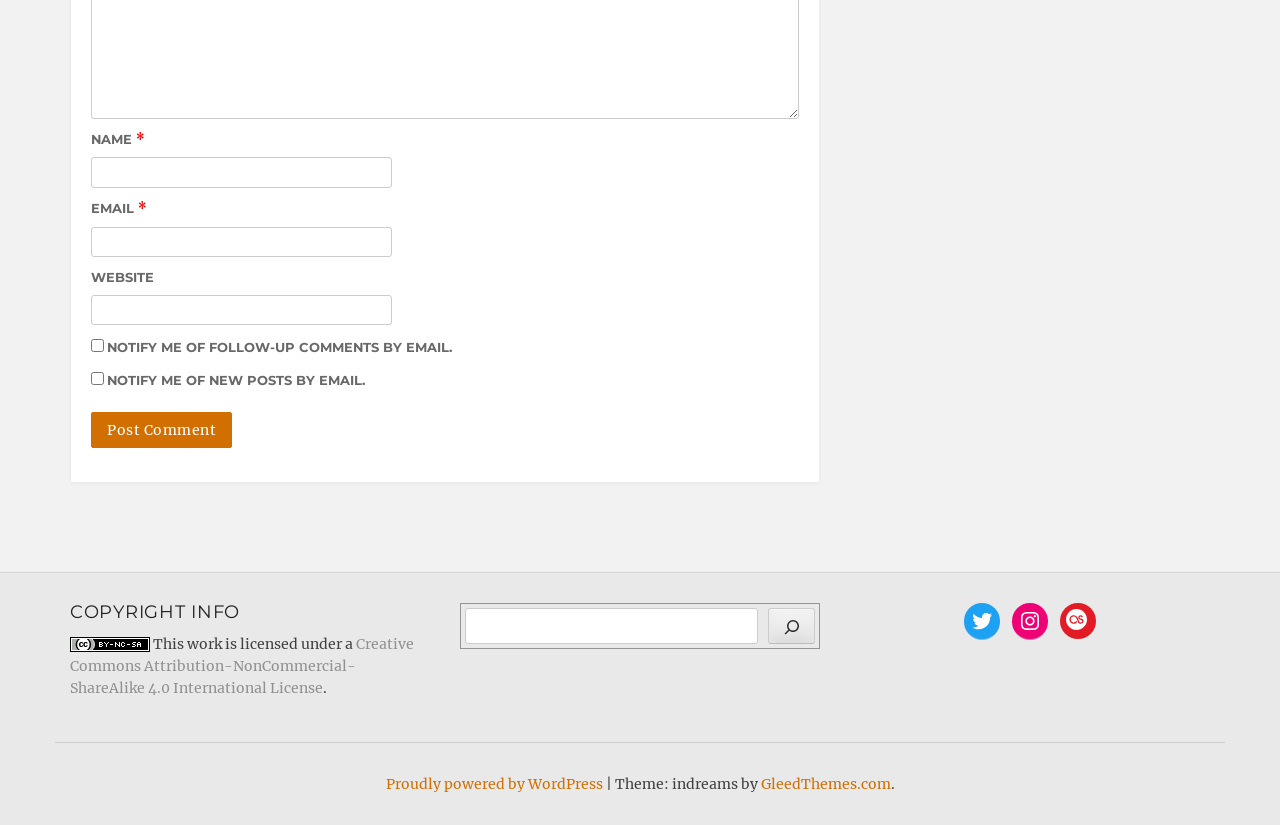Show the bounding box coordinates for the element that needs to be clicked to execute the following instruction: "Search for something". Provide the coordinates in the form of four float numbers between 0 and 1, i.e., [left, top, right, bottom].

[0.363, 0.737, 0.592, 0.781]